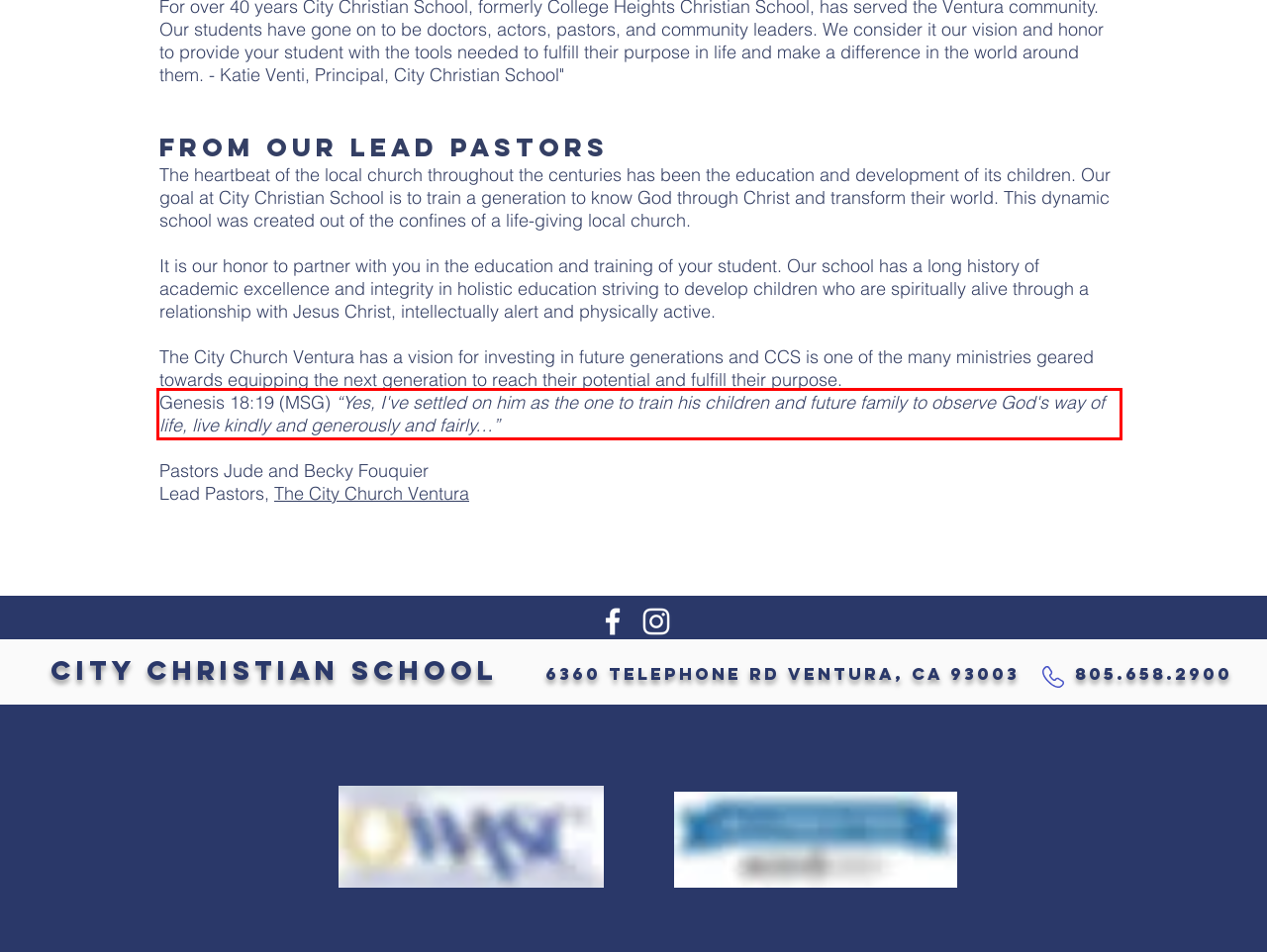Analyze the screenshot of the webpage and extract the text from the UI element that is inside the red bounding box.

Genesis 18:19 (MSG) “Yes, I've settled on him as the one to train his children and future family to observe God's way of life, live kindly and generously and fairly…”